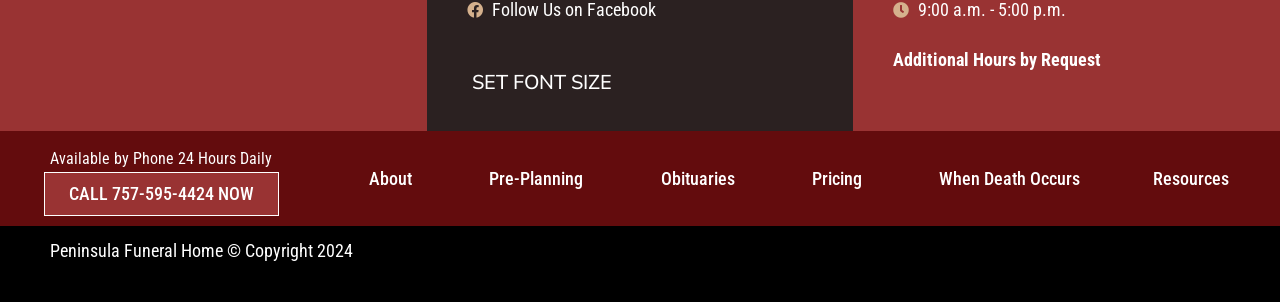Can you show the bounding box coordinates of the region to click on to complete the task described in the instruction: "Change font size"?

[0.353, 0.199, 0.497, 0.351]